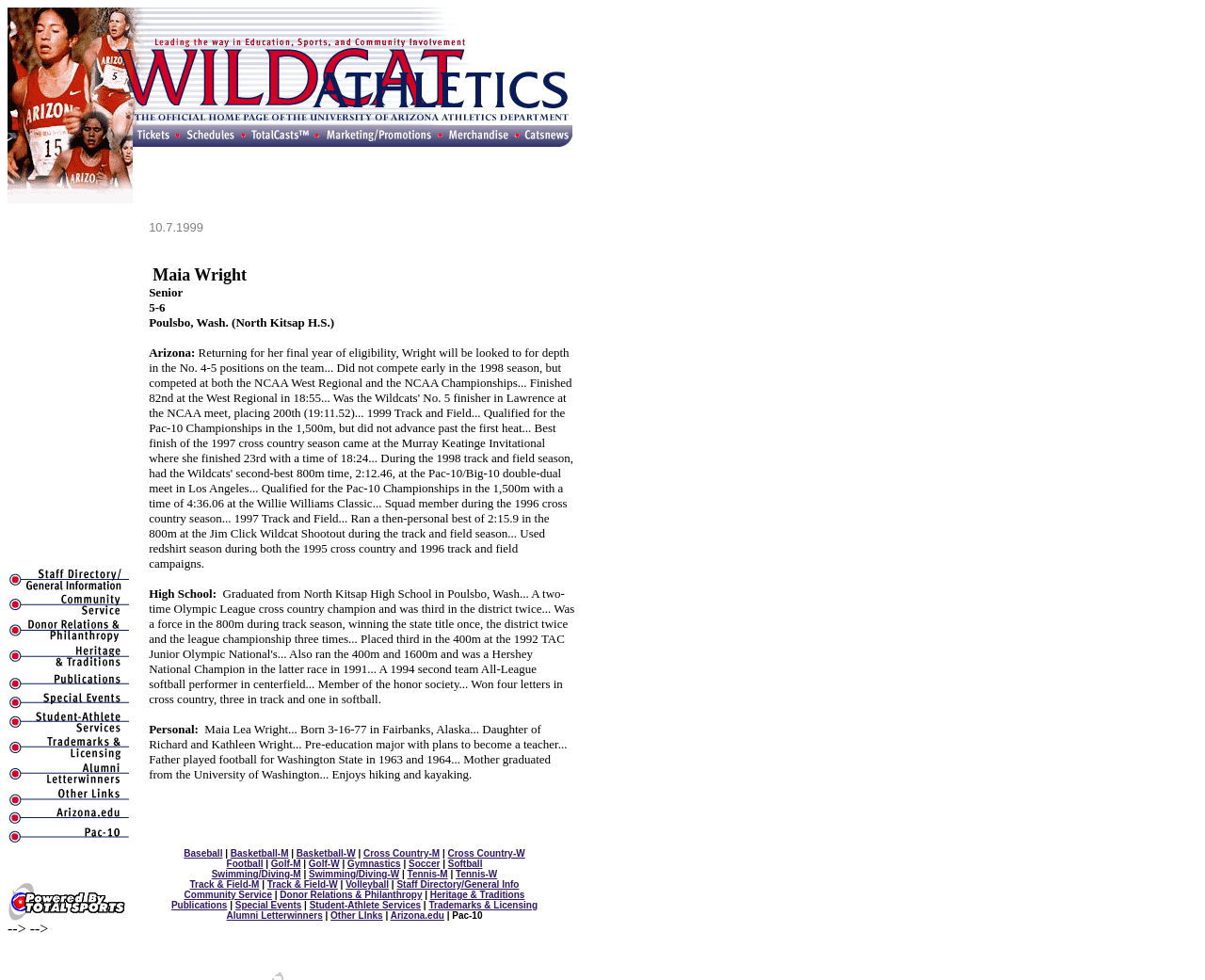Please identify the coordinates of the bounding box for the clickable region that will accomplish this instruction: "Visit the Arizona.edu website".

[0.324, 0.929, 0.369, 0.939]